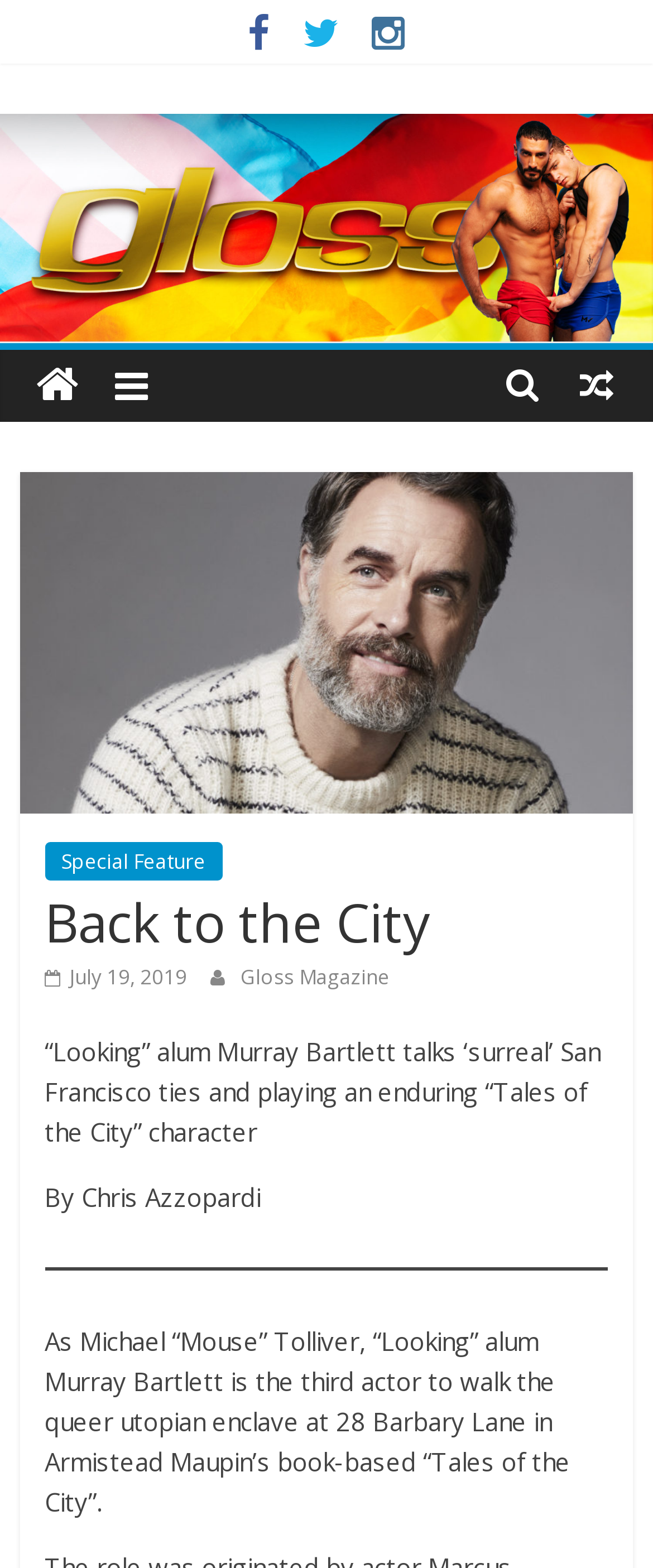What is the date of the article?
Give a single word or phrase answer based on the content of the image.

July 19, 2019